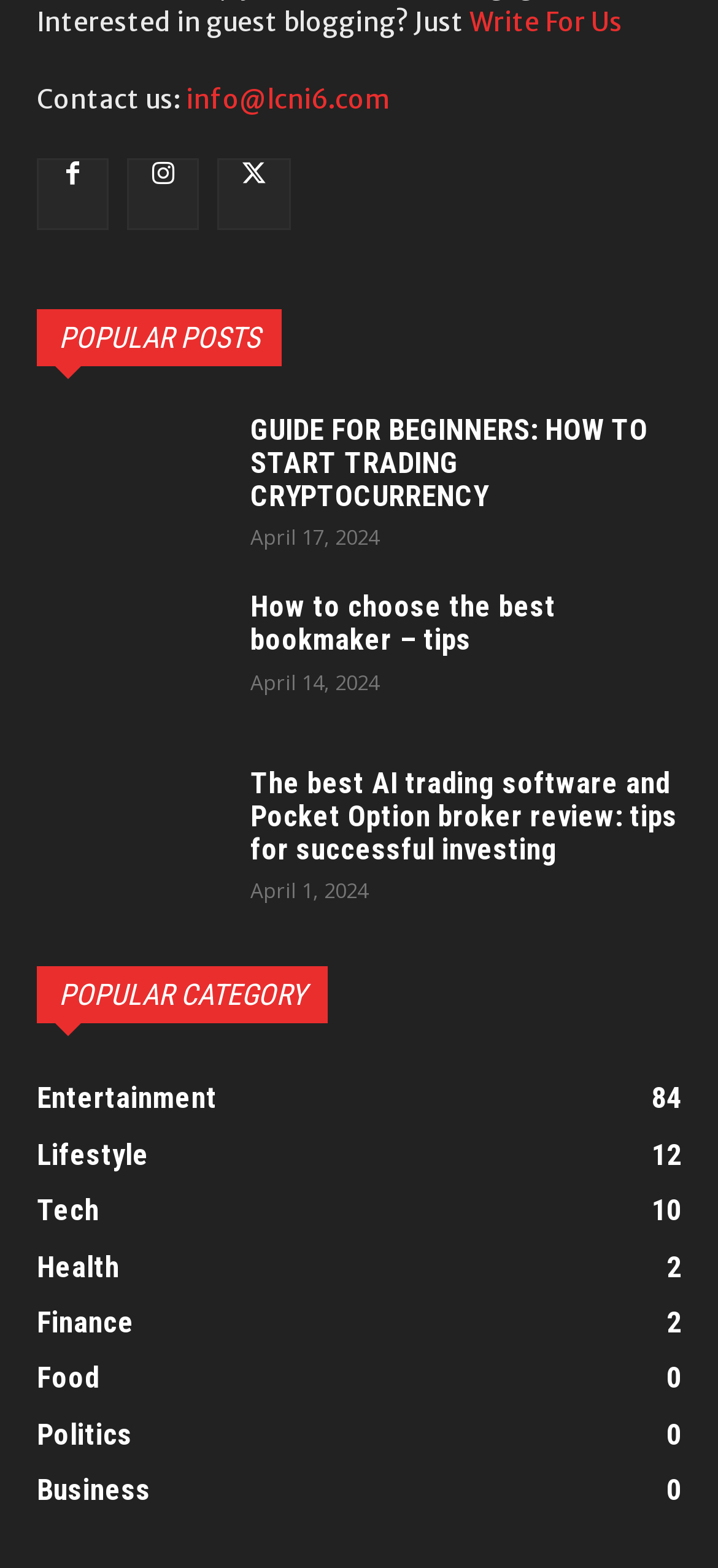What is the date of the latest popular post?
Please utilize the information in the image to give a detailed response to the question.

I checked the timestamps of the popular posts and found that the latest one is 'GUIDE FOR BEGINNERS: HOW TO START TRADING CRYPTOCURRENCY' with a timestamp of April 17, 2024.